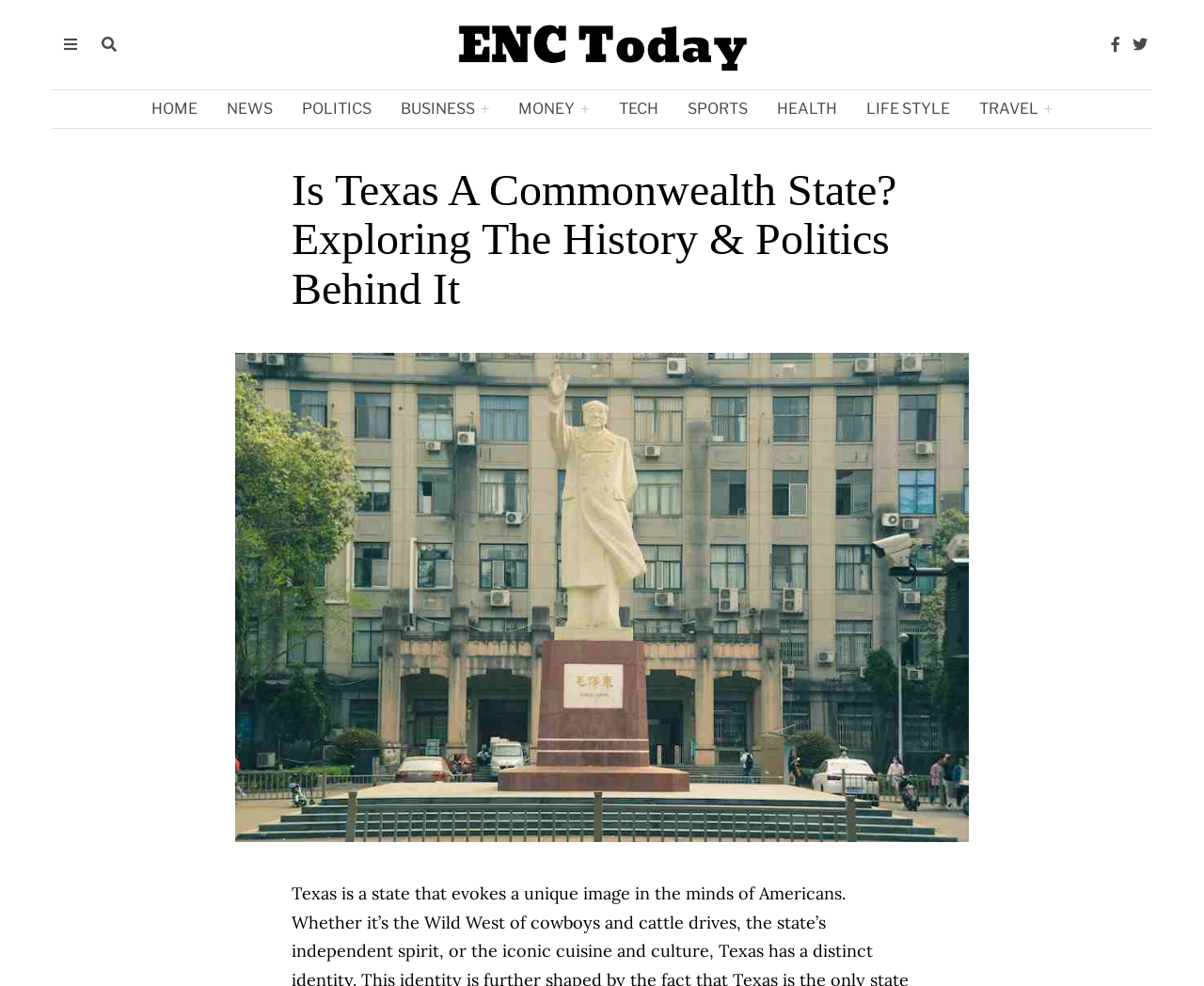Give a short answer using one word or phrase for the question:
How many links are present in the top navigation bar?

11